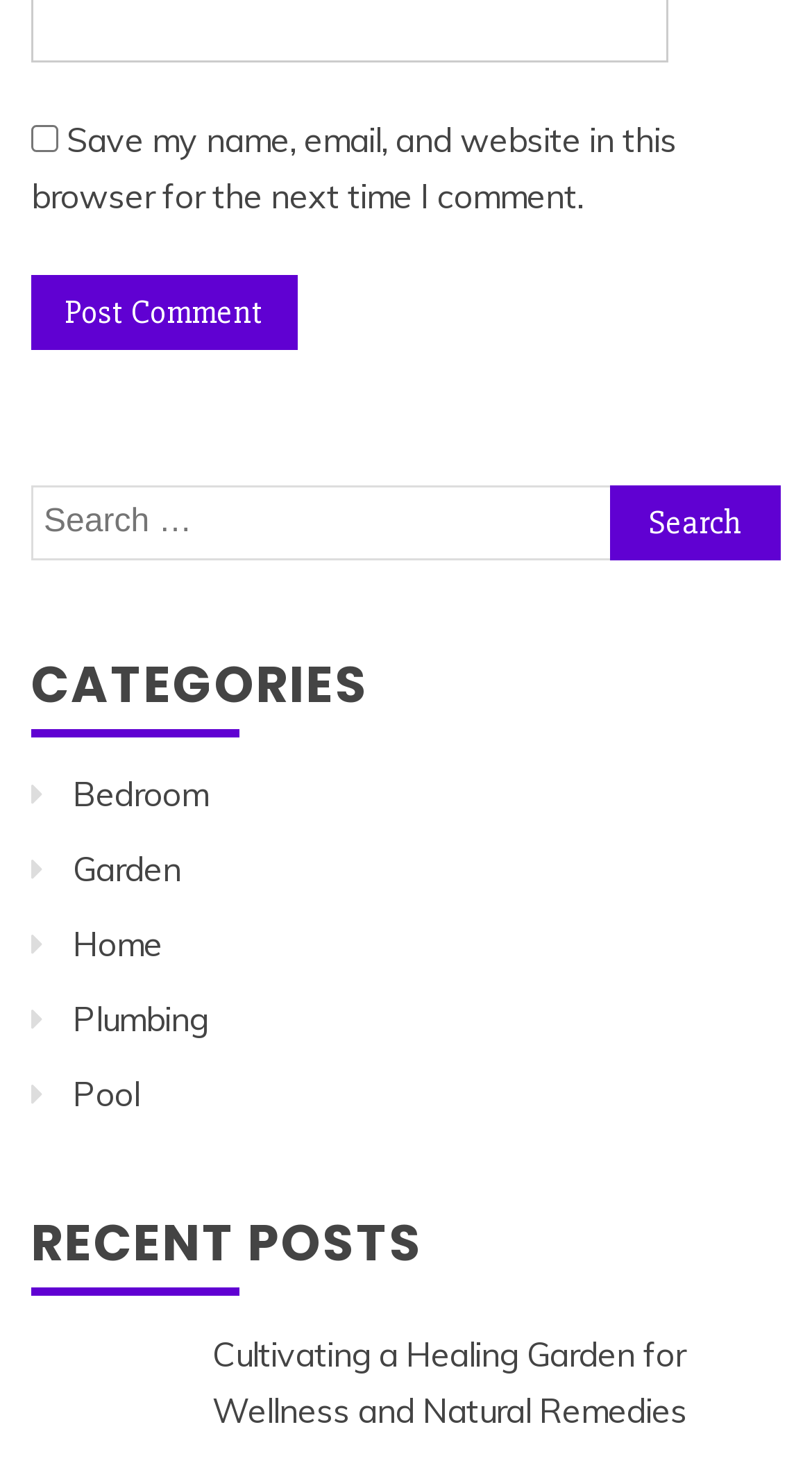Locate the bounding box of the user interface element based on this description: "aria-label="Twitter"".

None